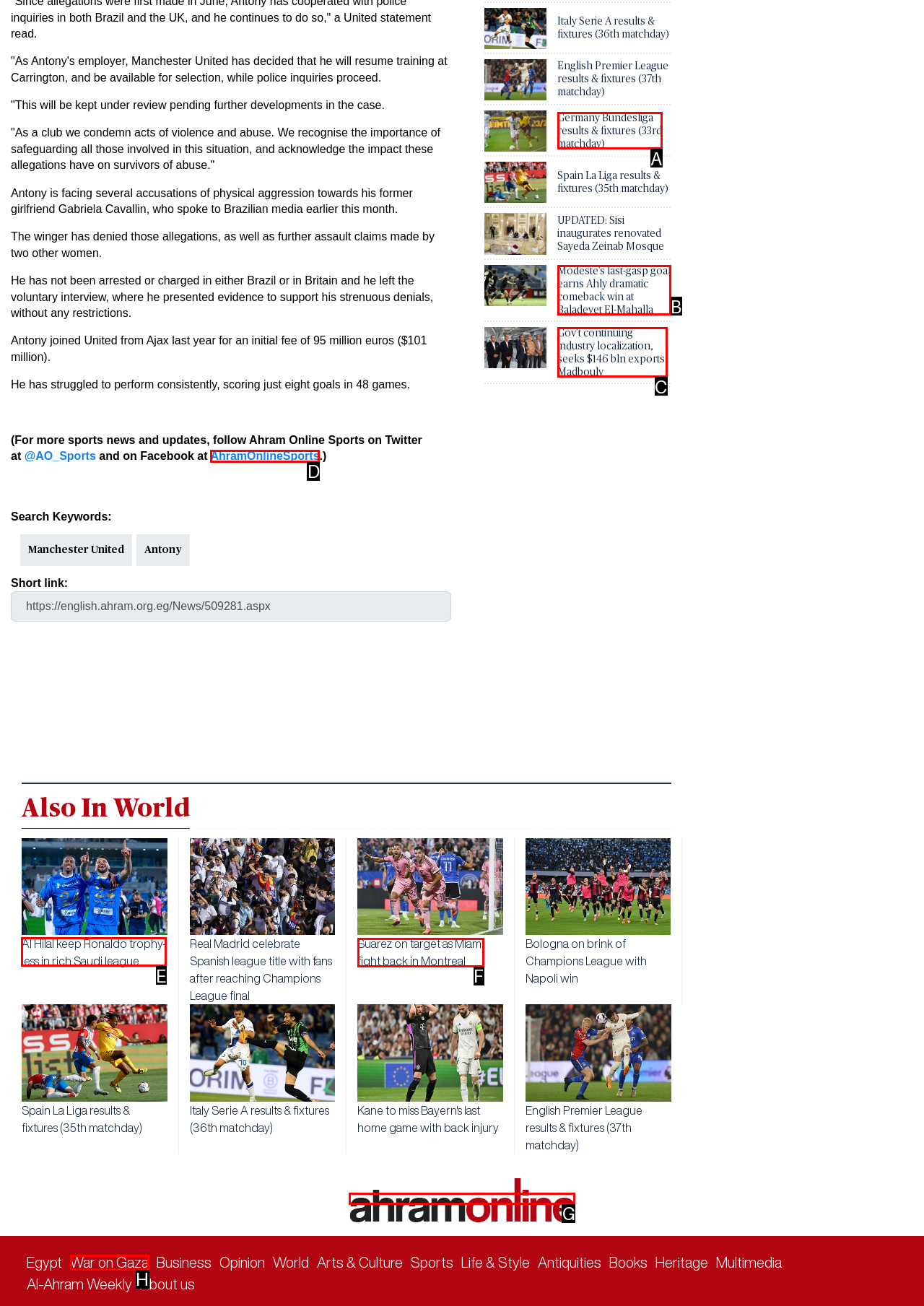Identify the correct letter of the UI element to click for this task: View Al Hilal keep Ronaldo trophy-less in rich Saudi league
Respond with the letter from the listed options.

E